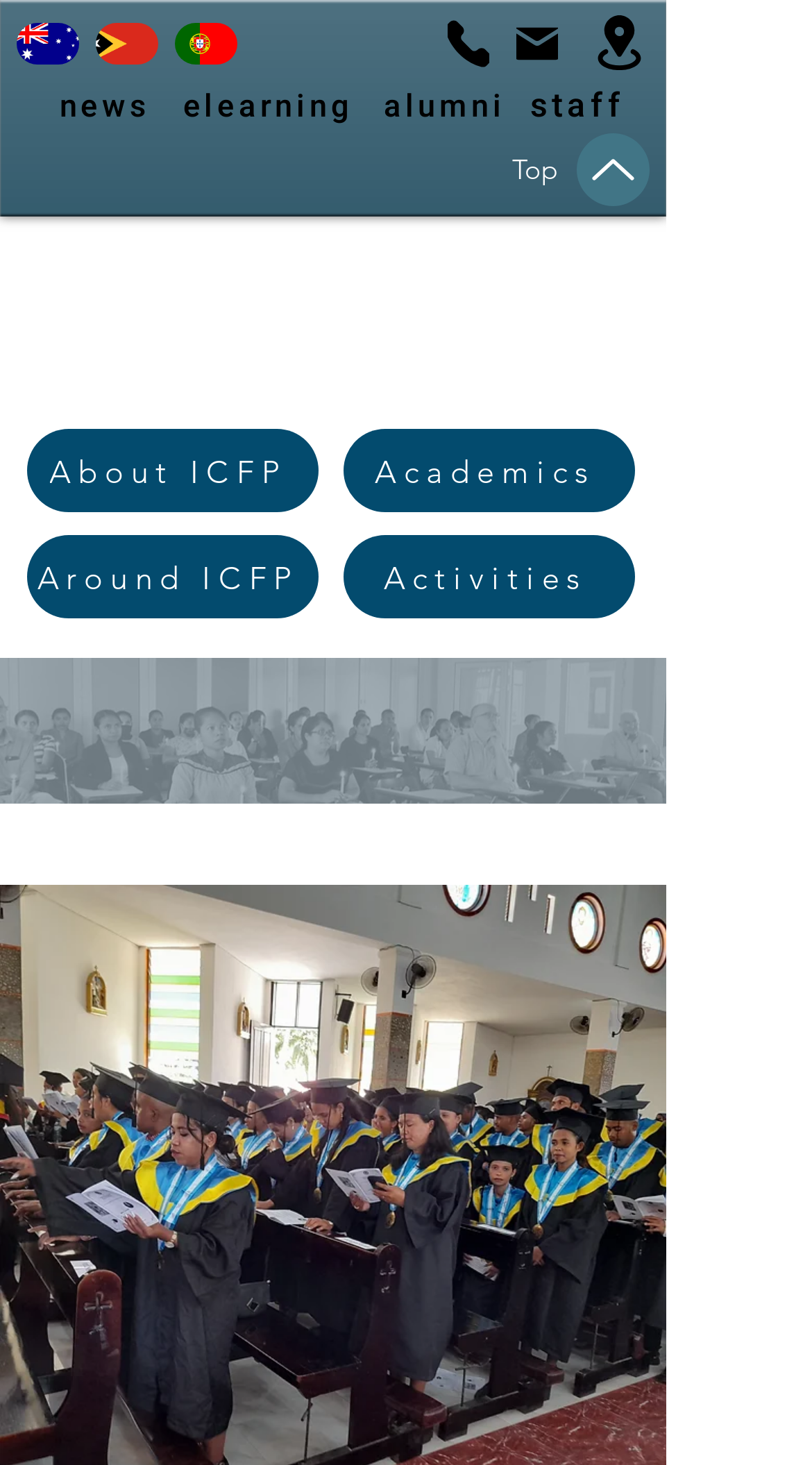Give a concise answer of one word or phrase to the question: 
What is the position of the 'alumni' link?

Middle right